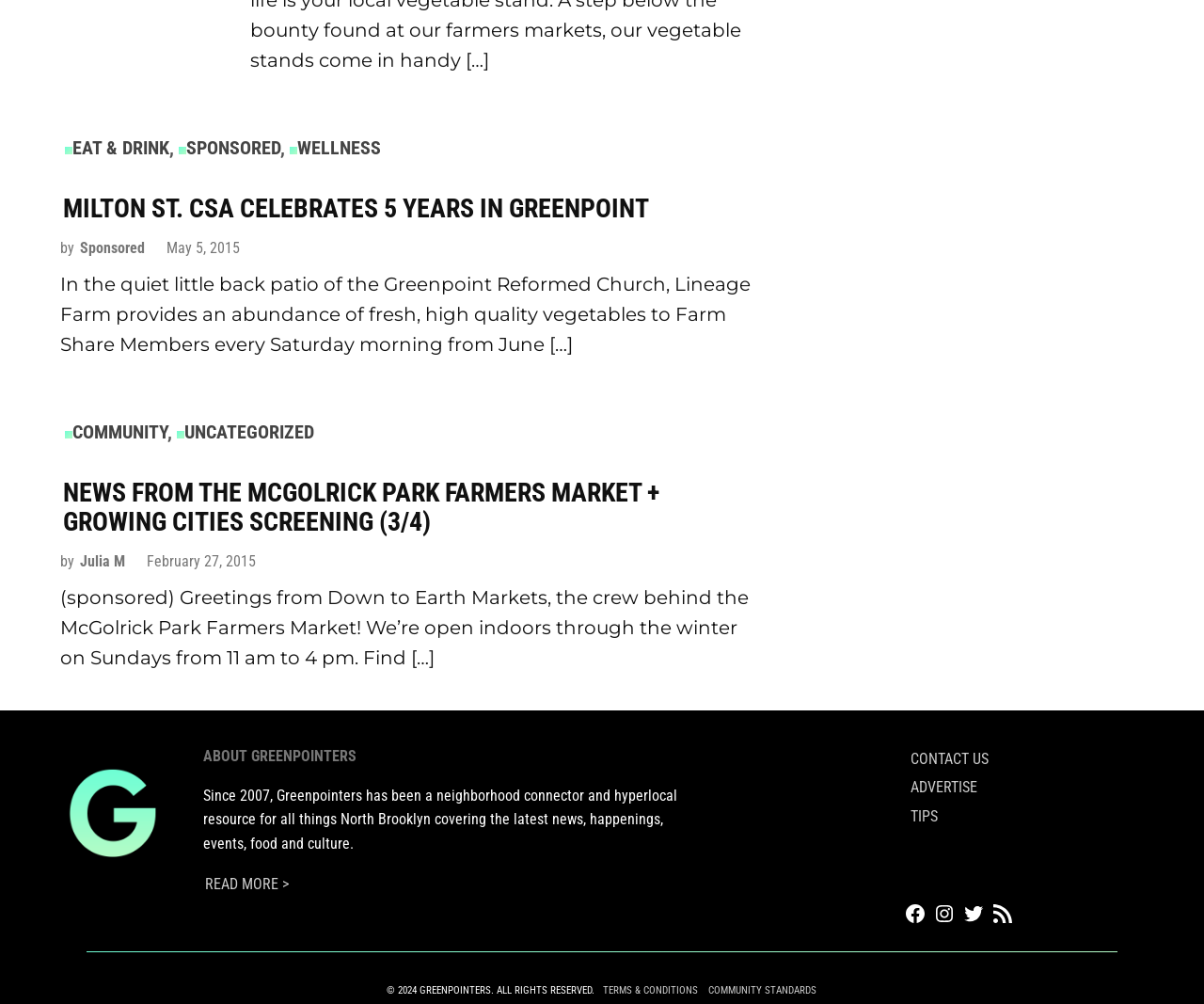Calculate the bounding box coordinates for the UI element based on the following description: "Community Standards". Ensure the coordinates are four float numbers between 0 and 1, i.e., [left, top, right, bottom].

[0.588, 0.978, 0.679, 0.997]